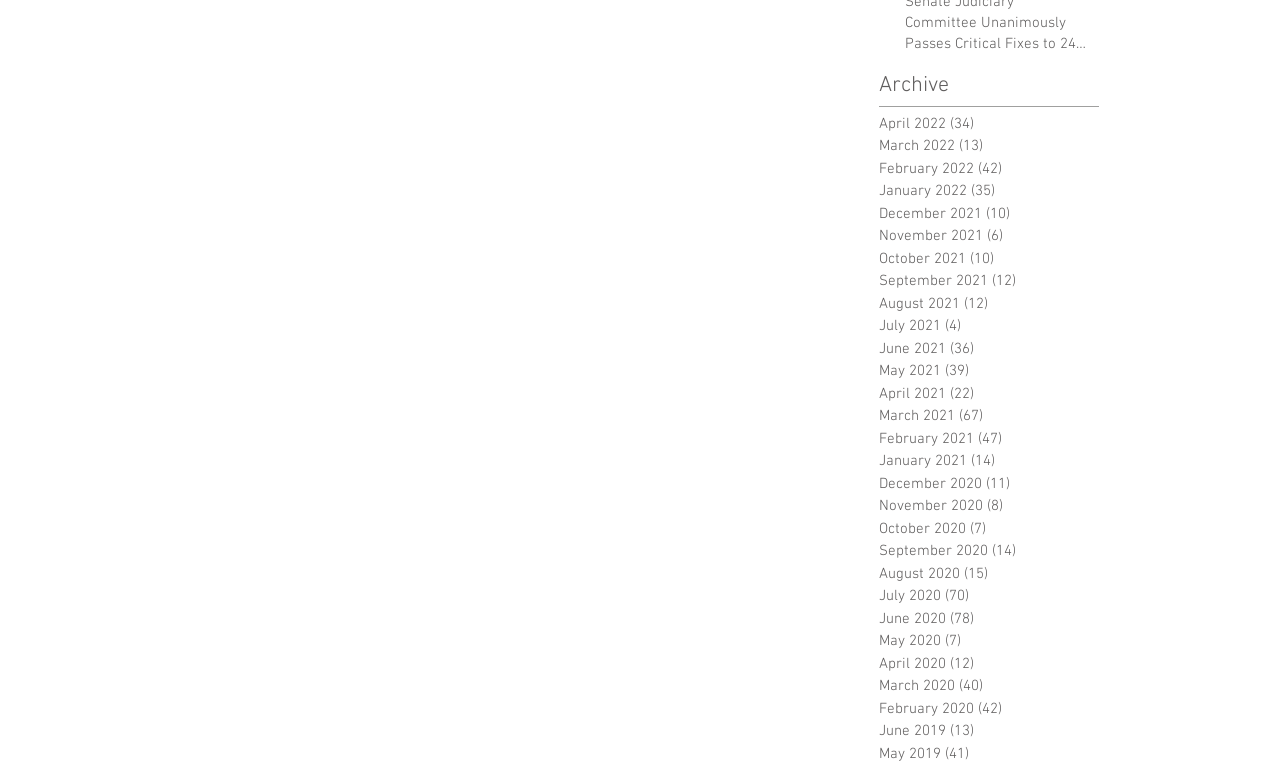Respond to the question below with a single word or phrase: What is the vertical position of the link 'April 2022 34 posts' relative to the link 'March 2022 13 posts'?

Above